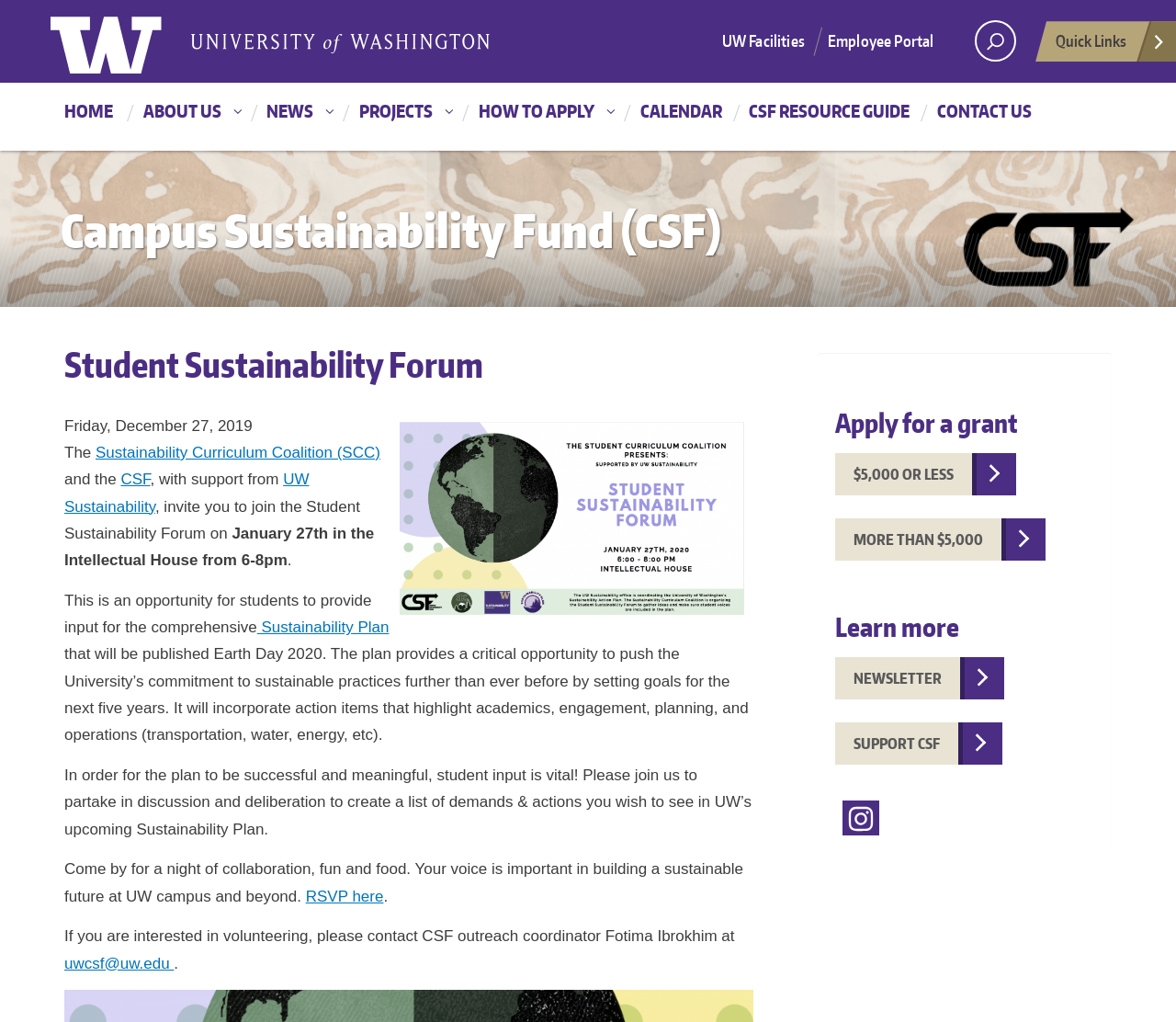What is the purpose of the Student Sustainability Forum?
Using the visual information from the image, give a one-word or short-phrase answer.

To provide input for the comprehensive Sustainability Plan